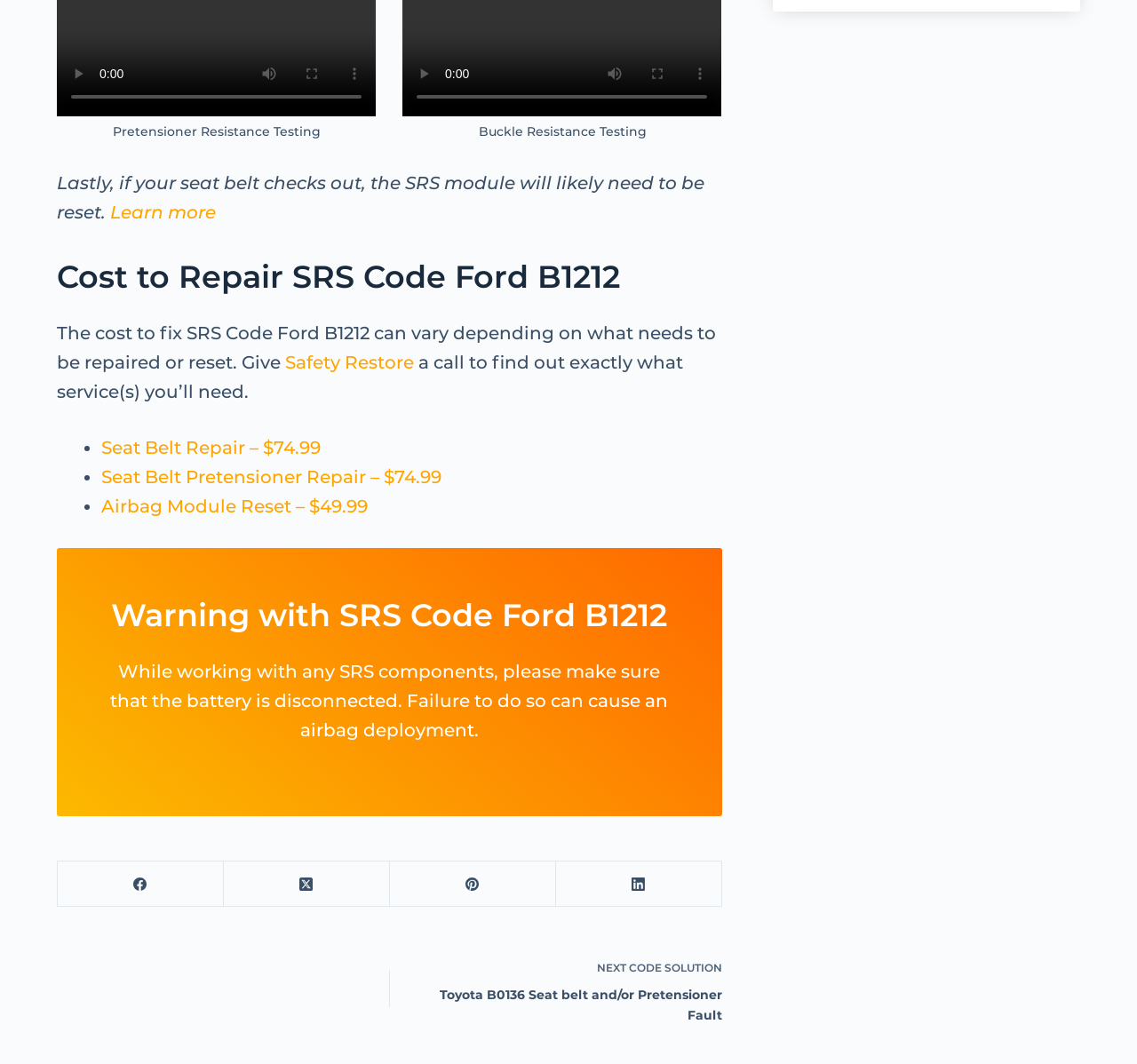How many video controls are there?
Please respond to the question thoroughly and include all relevant details.

There are four video controls, each consisting of a play button, a mute button, an enter full screen button, and a show more media controls button. These controls are duplicated, with two sets of controls at the top and bottom of the video.